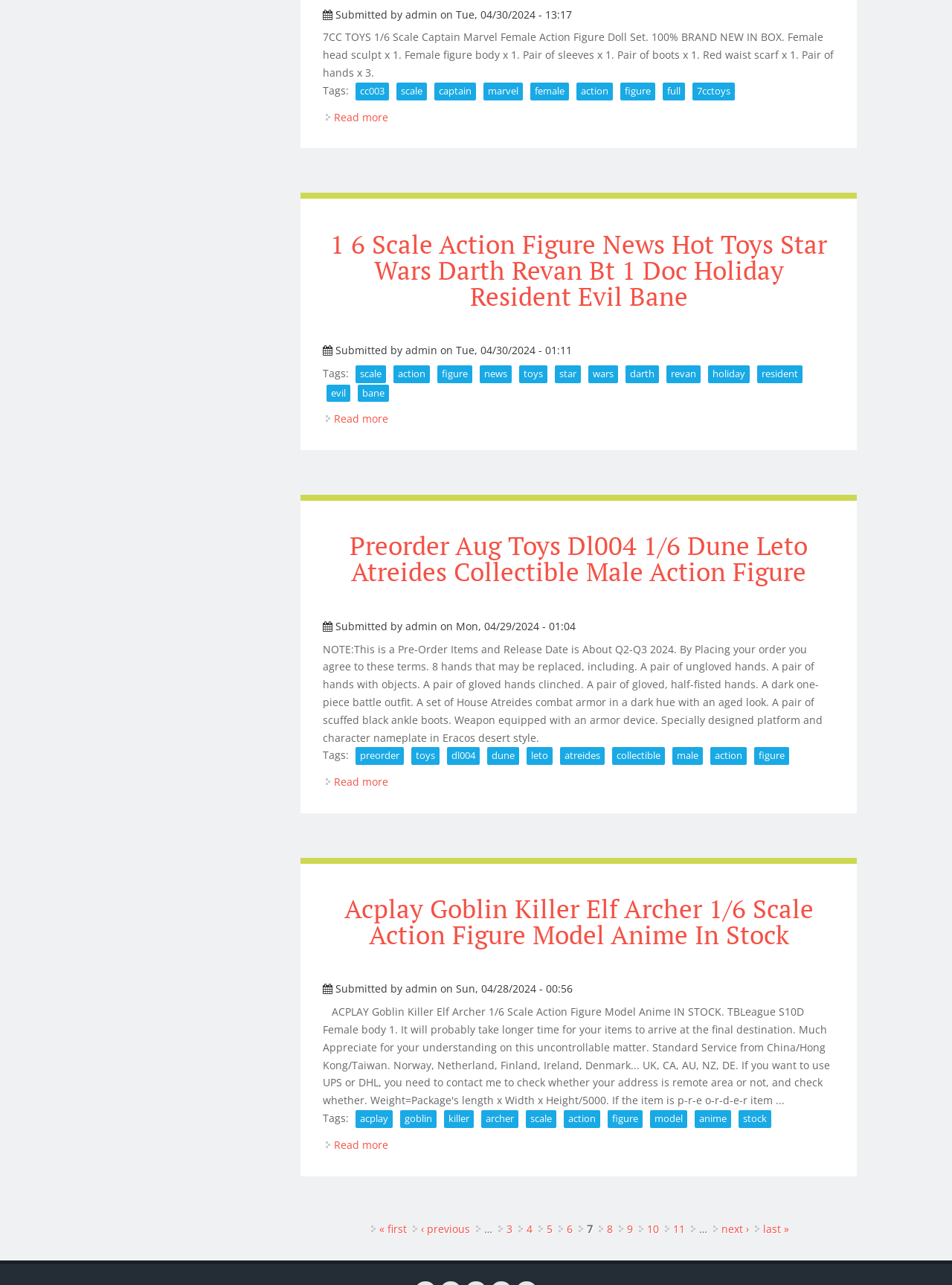Please locate the UI element described by "last »" and provide its bounding box coordinates.

[0.802, 0.951, 0.829, 0.962]